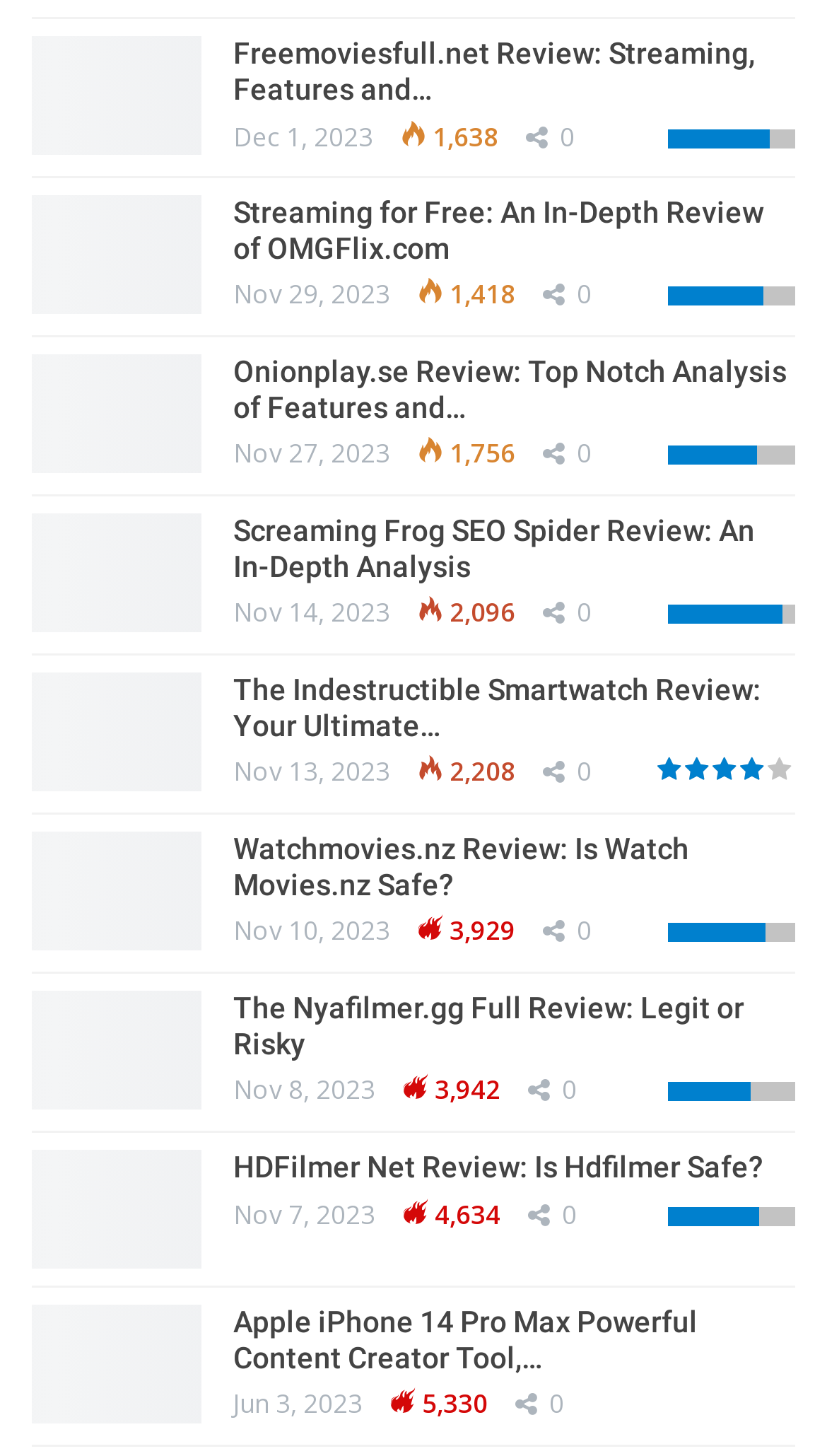Find the bounding box coordinates for the area you need to click to carry out the instruction: "Explore the review of Watchmovies.nz". The coordinates should be four float numbers between 0 and 1, indicated as [left, top, right, bottom].

[0.038, 0.571, 0.244, 0.652]